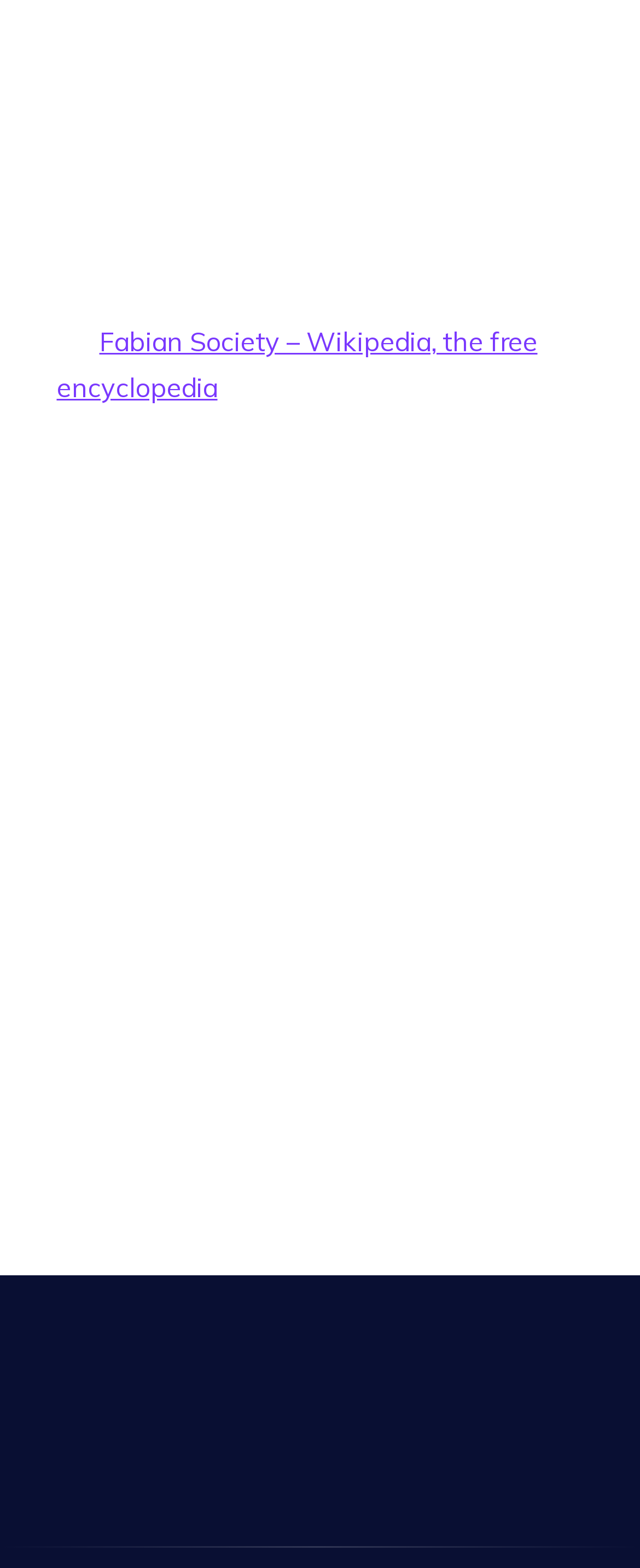Please identify the bounding box coordinates of the element that needs to be clicked to perform the following instruction: "Visit the post about ISIS".

[0.168, 0.565, 0.832, 0.713]